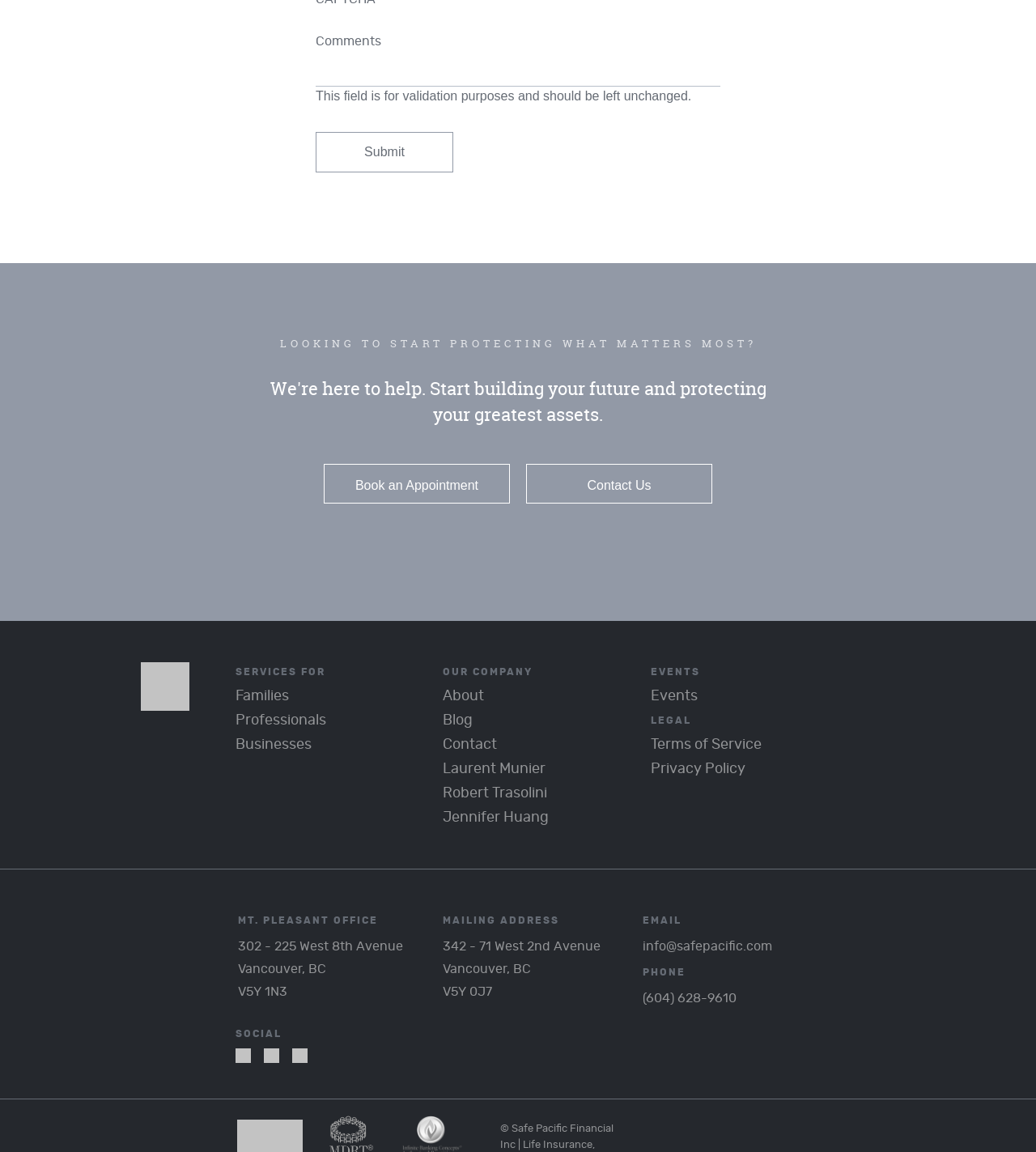Provide the bounding box coordinates of the HTML element described by the text: "previous post".

None